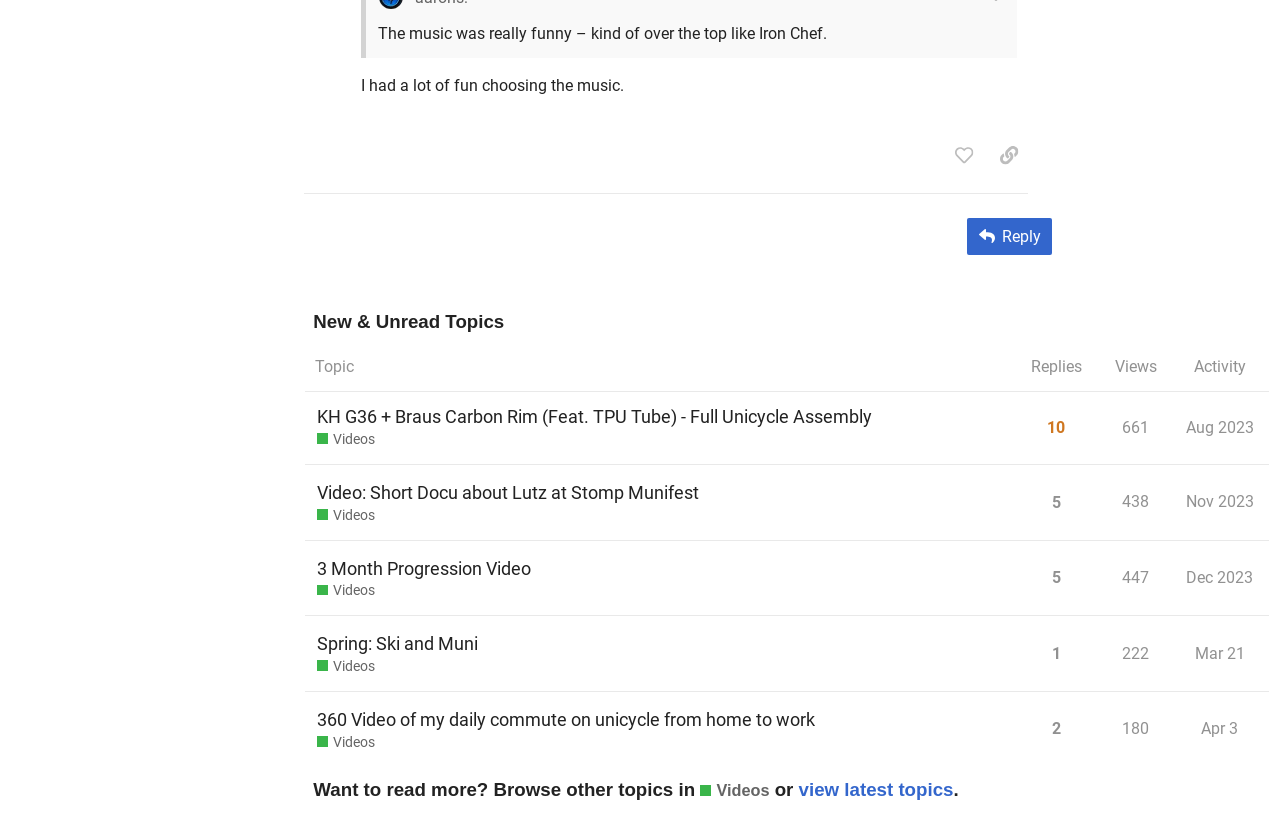Highlight the bounding box coordinates of the element you need to click to perform the following instruction: "Read the recent post about SEO Consultant Retainer Packages and Their Alternatives."

None